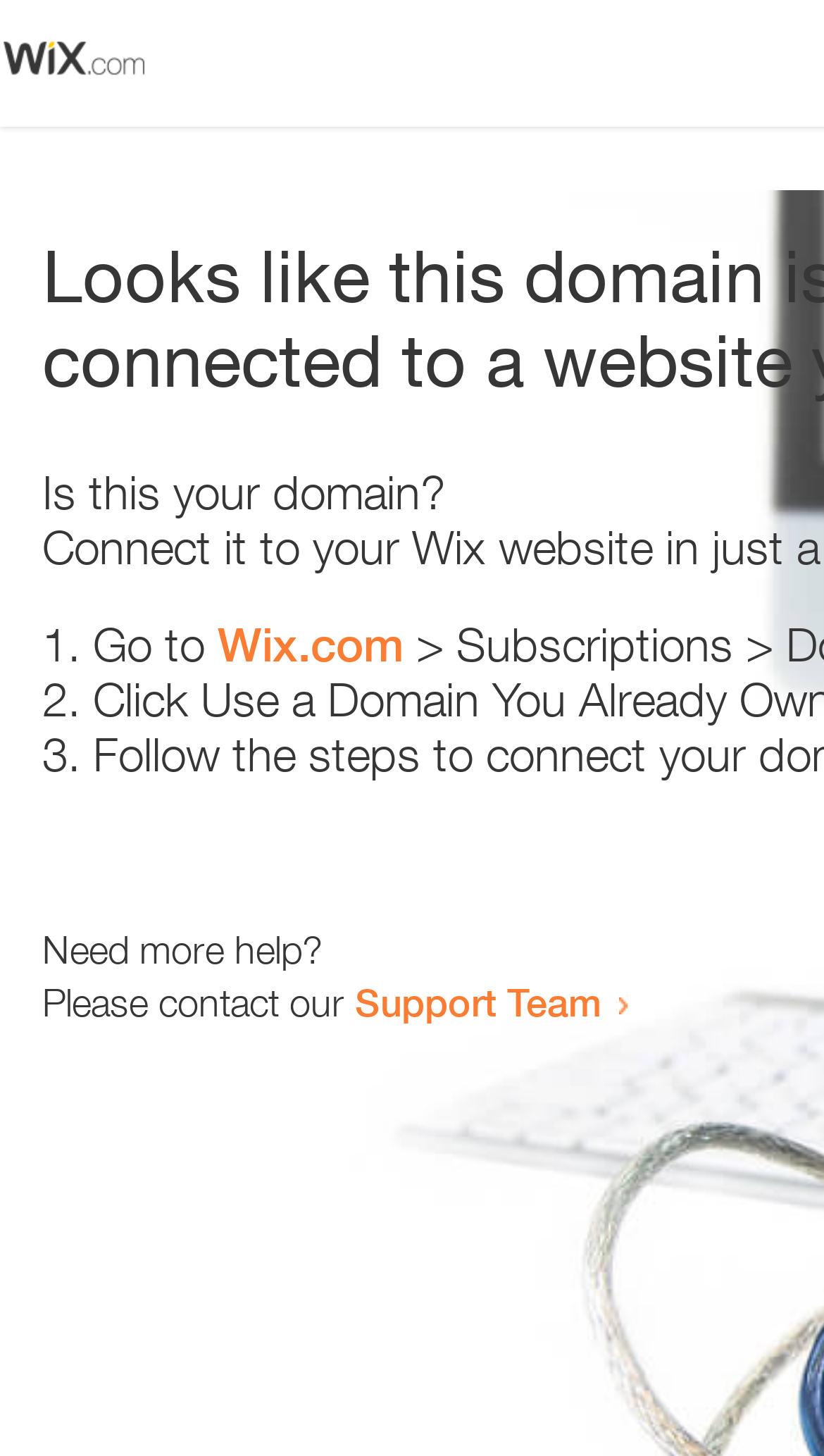What is the text above the list?
Look at the image and respond with a single word or a short phrase.

Is this your domain?